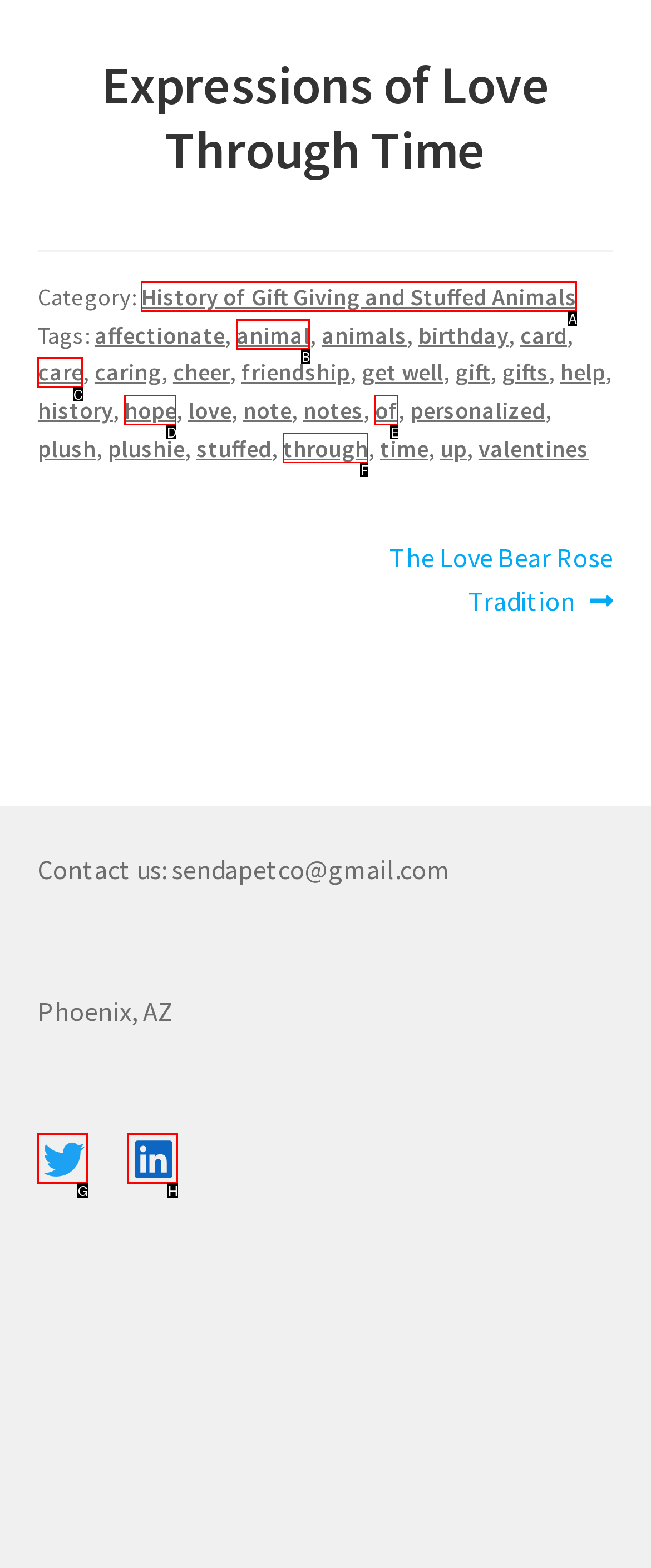Choose the HTML element that best fits the description: care. Answer with the option's letter directly.

C